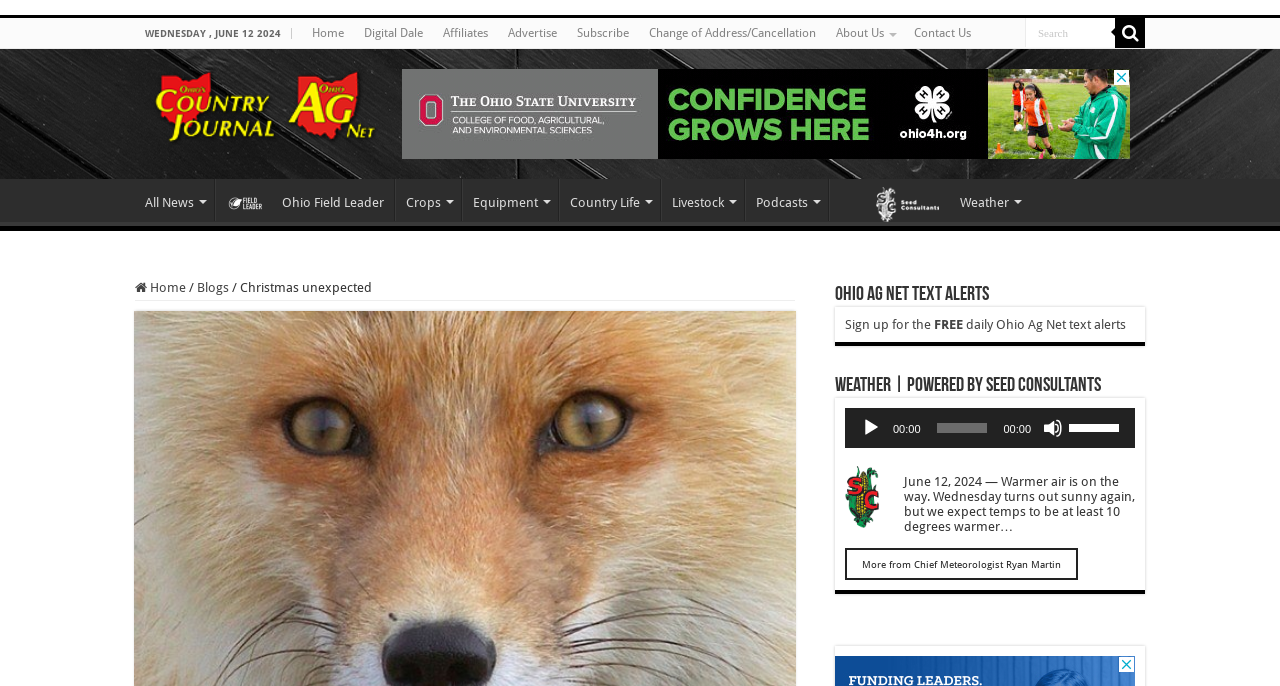What is the date displayed on the webpage?
Please provide a comprehensive and detailed answer to the question.

I found the date by looking at the StaticText element with the text 'WEDNESDAY, JUNE 12 2024' which has a bounding box coordinate of [0.113, 0.041, 0.22, 0.057]. This suggests that the date is prominently displayed on the webpage.